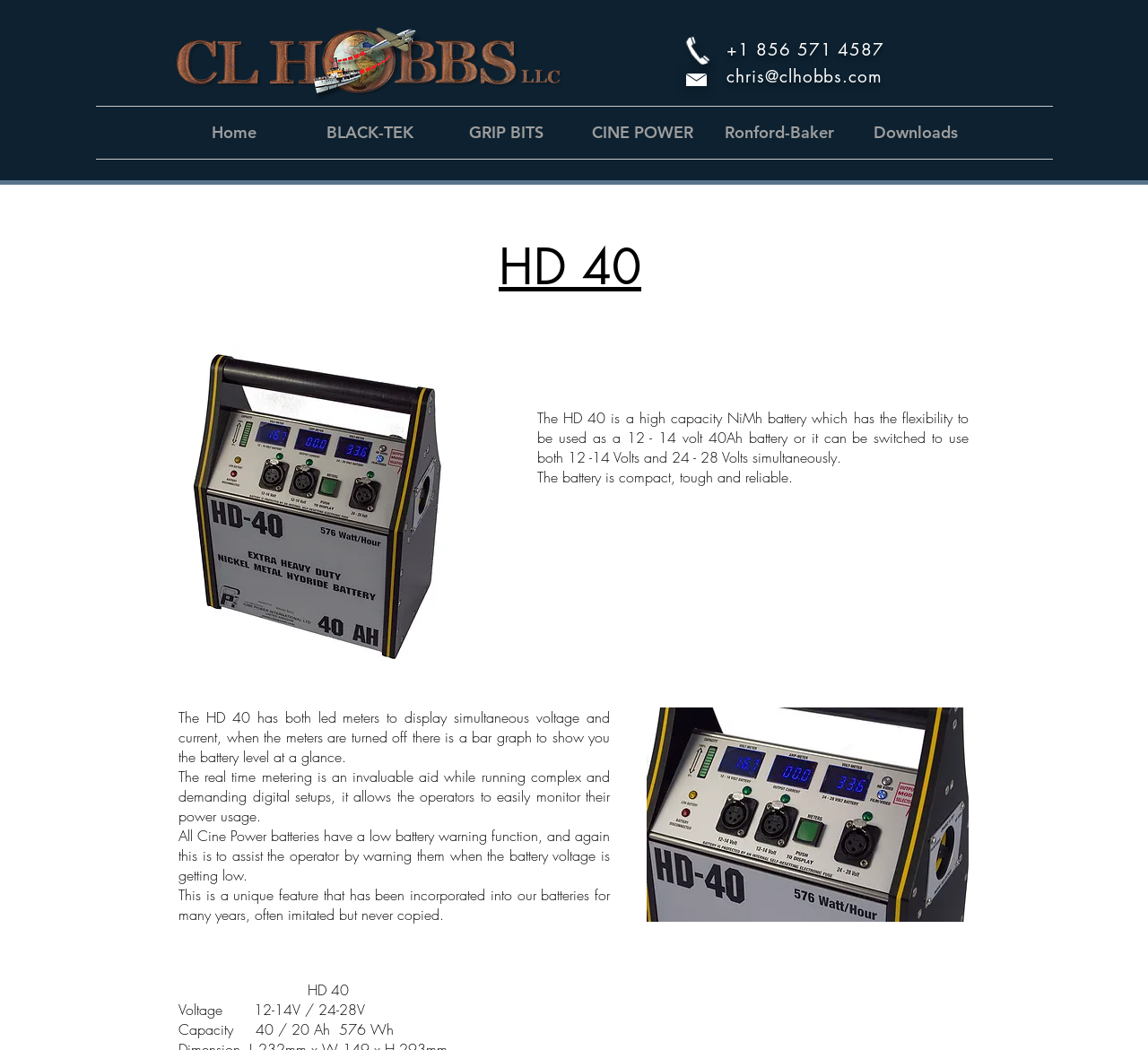Could you provide the bounding box coordinates for the portion of the screen to click to complete this instruction: "Navigate to the Home page"?

[0.144, 0.102, 0.263, 0.151]